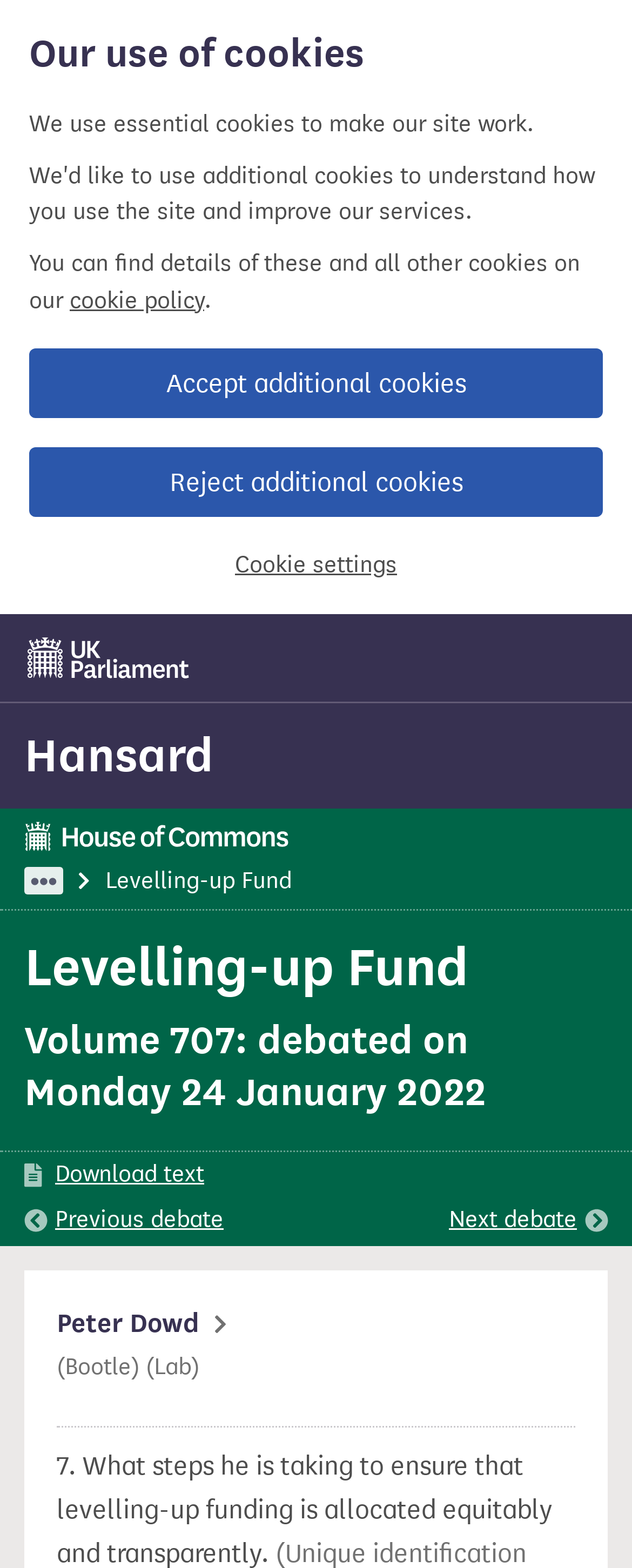On what date was the Levelling-up Fund debated? Please answer the question using a single word or phrase based on the image.

Monday 24 January 2022